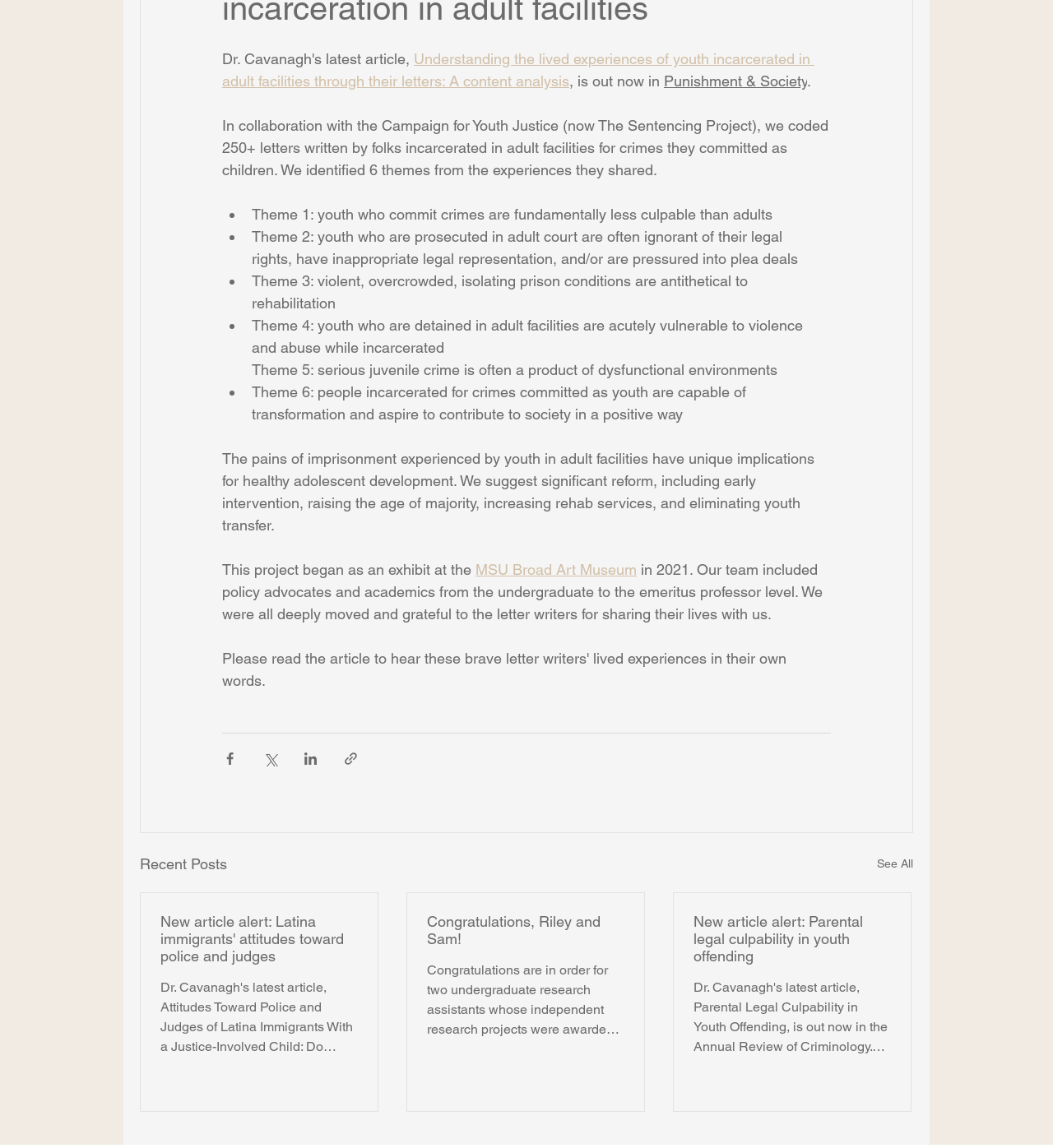Please determine the bounding box coordinates for the UI element described here. Use the format (top-left x, top-left y, bottom-right x, bottom-right y) with values bounded between 0 and 1: Punishment & Society

[0.63, 0.063, 0.766, 0.078]